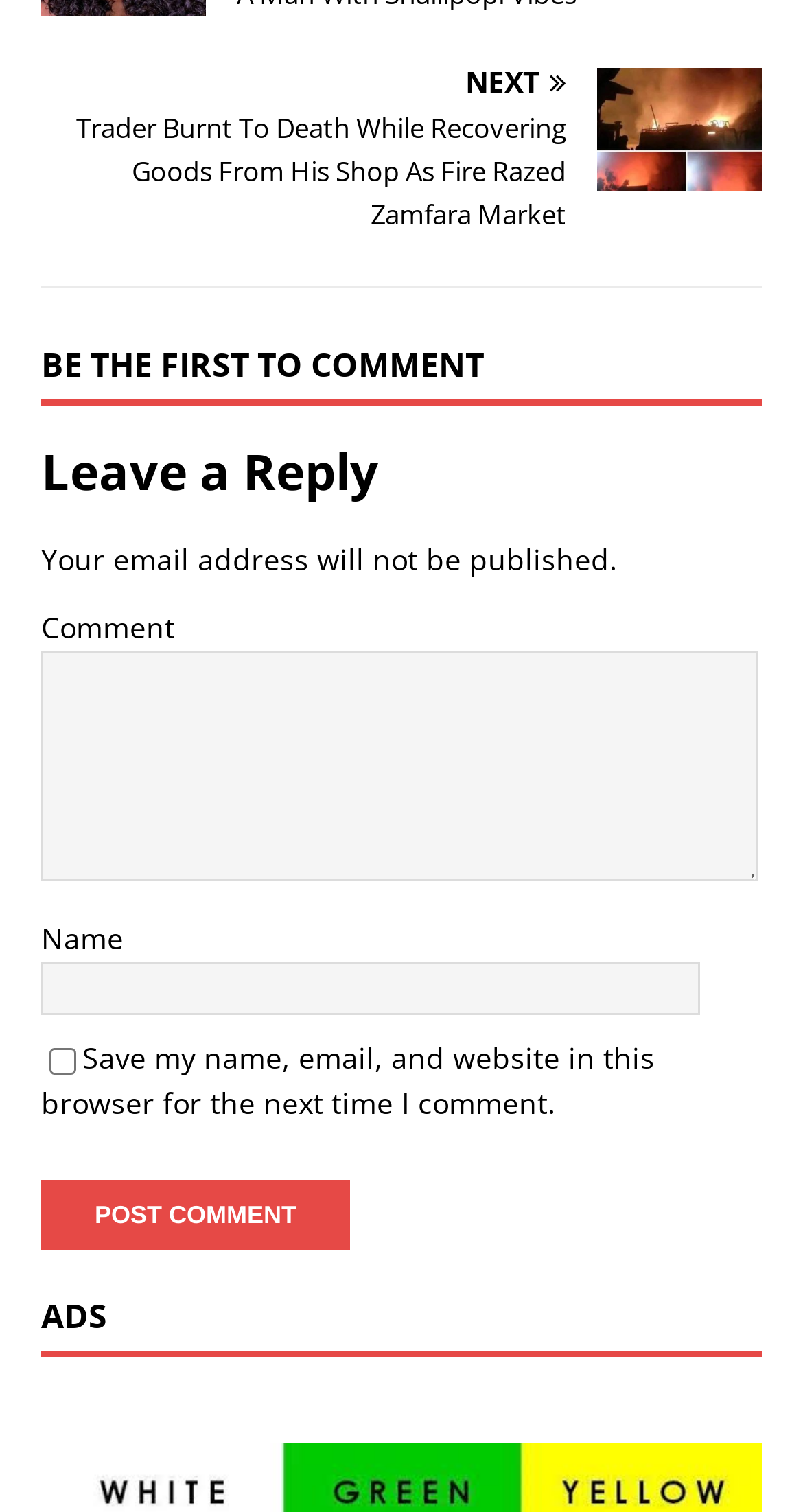What is required to leave a reply?
Look at the image and answer the question with a single word or phrase.

Comment and email